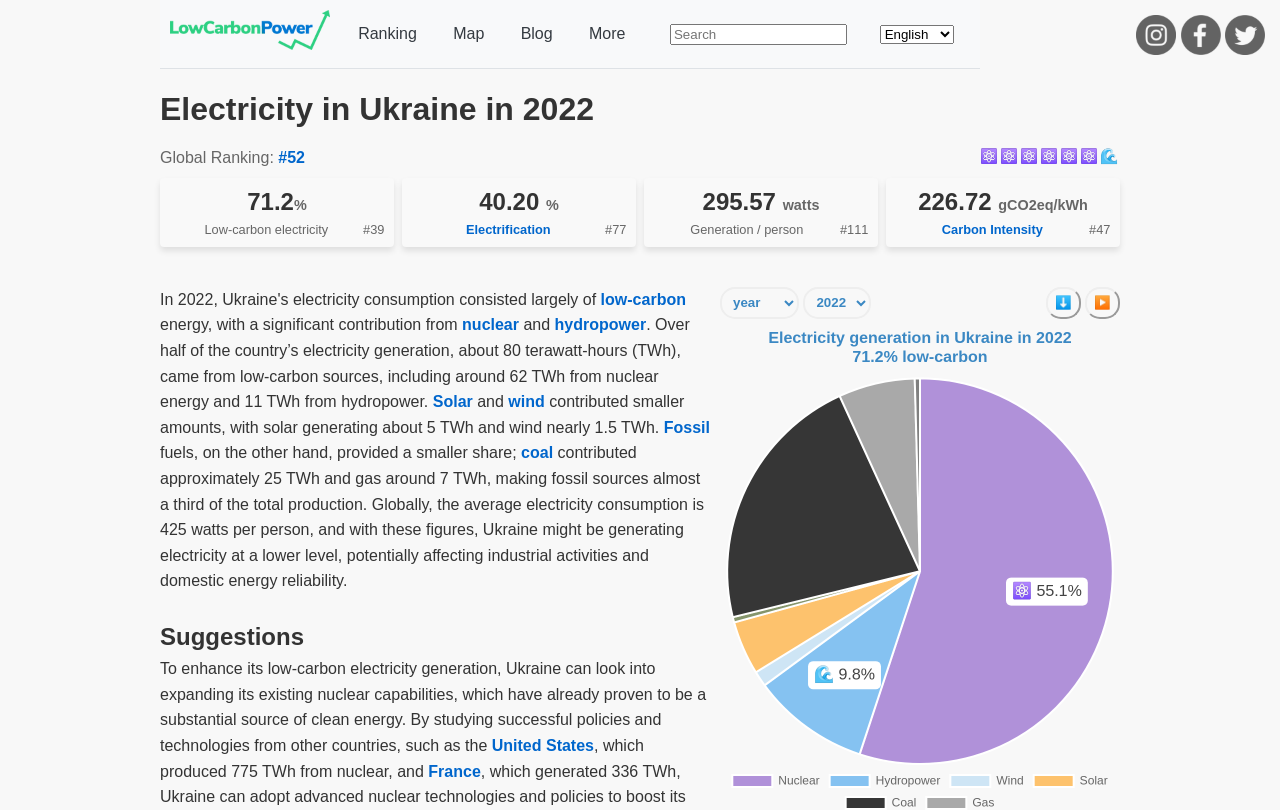Respond to the question below with a single word or phrase:
What is the ranking of Ukraine in global low-carbon electricity generation?

#39